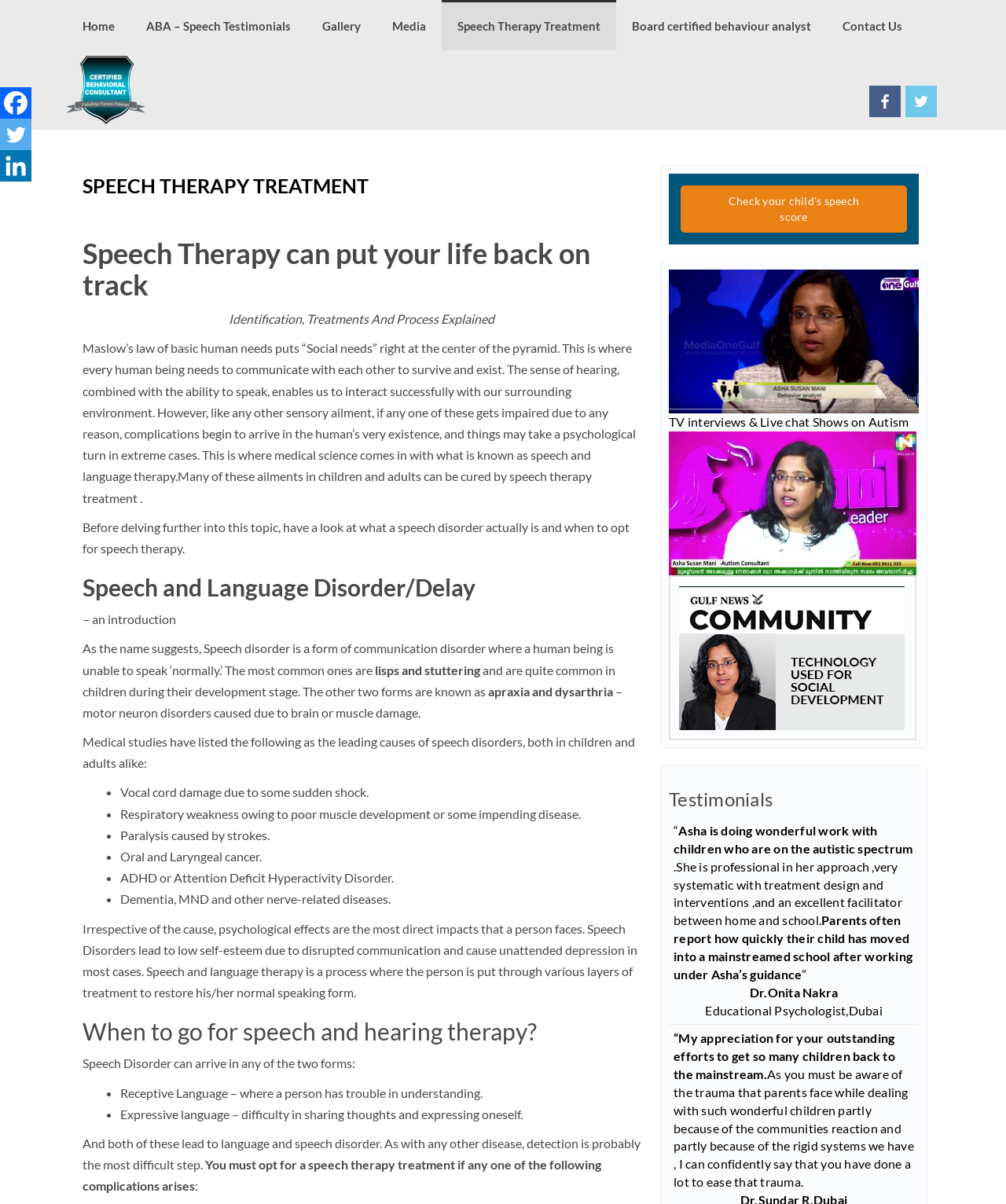Using the given element description, provide the bounding box coordinates (top-left x, top-left y, bottom-right x, bottom-right y) for the corresponding UI element in the screenshot: Check your child's speech score

[0.677, 0.154, 0.902, 0.193]